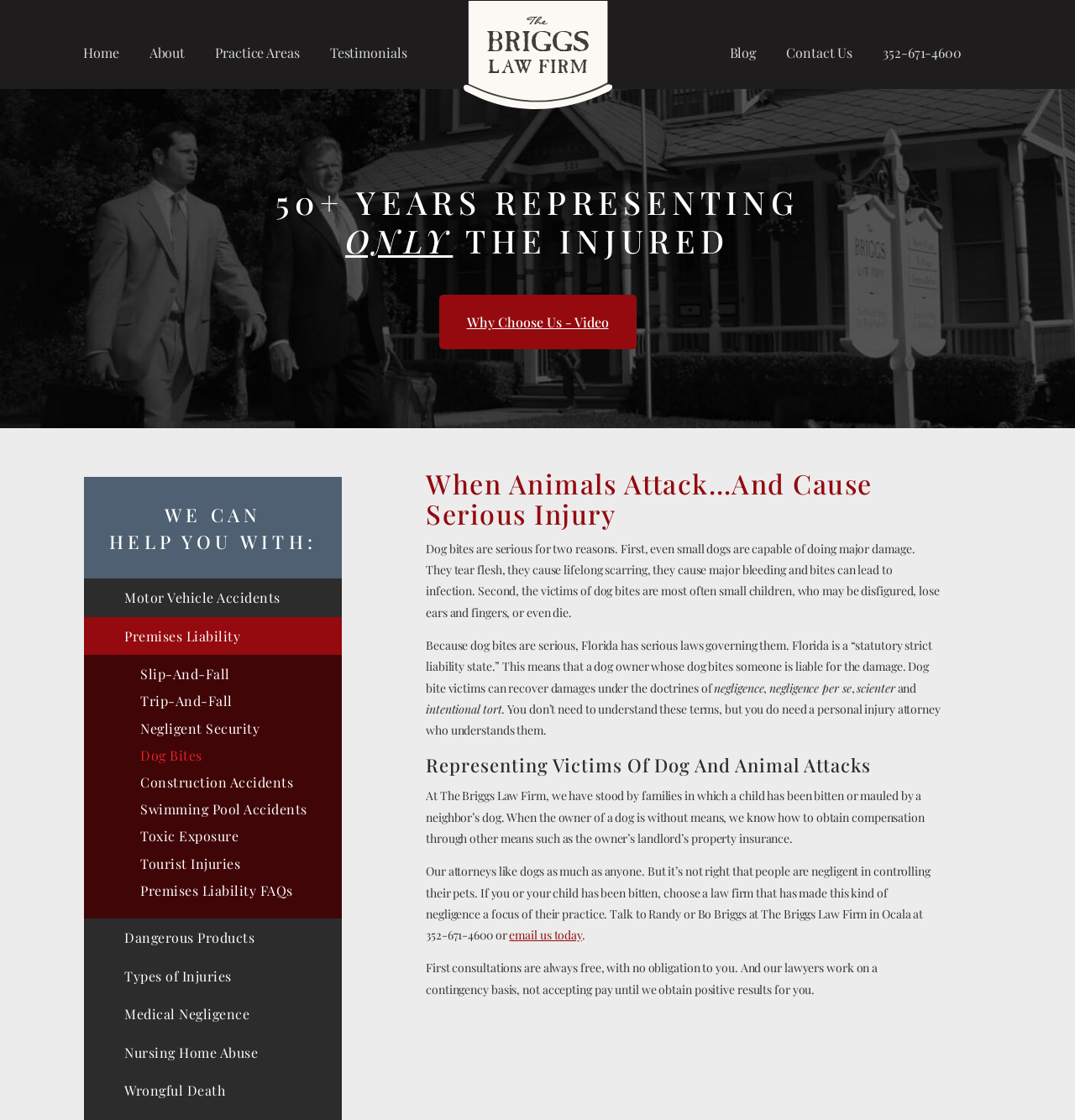What is the phone number mentioned on this webpage?
Answer the question in as much detail as possible.

The phone number is mentioned in the text 'Talk to Randy or Bo Briggs at The Briggs Law Firm in Ocala at 352-671-4600 or email us today'.